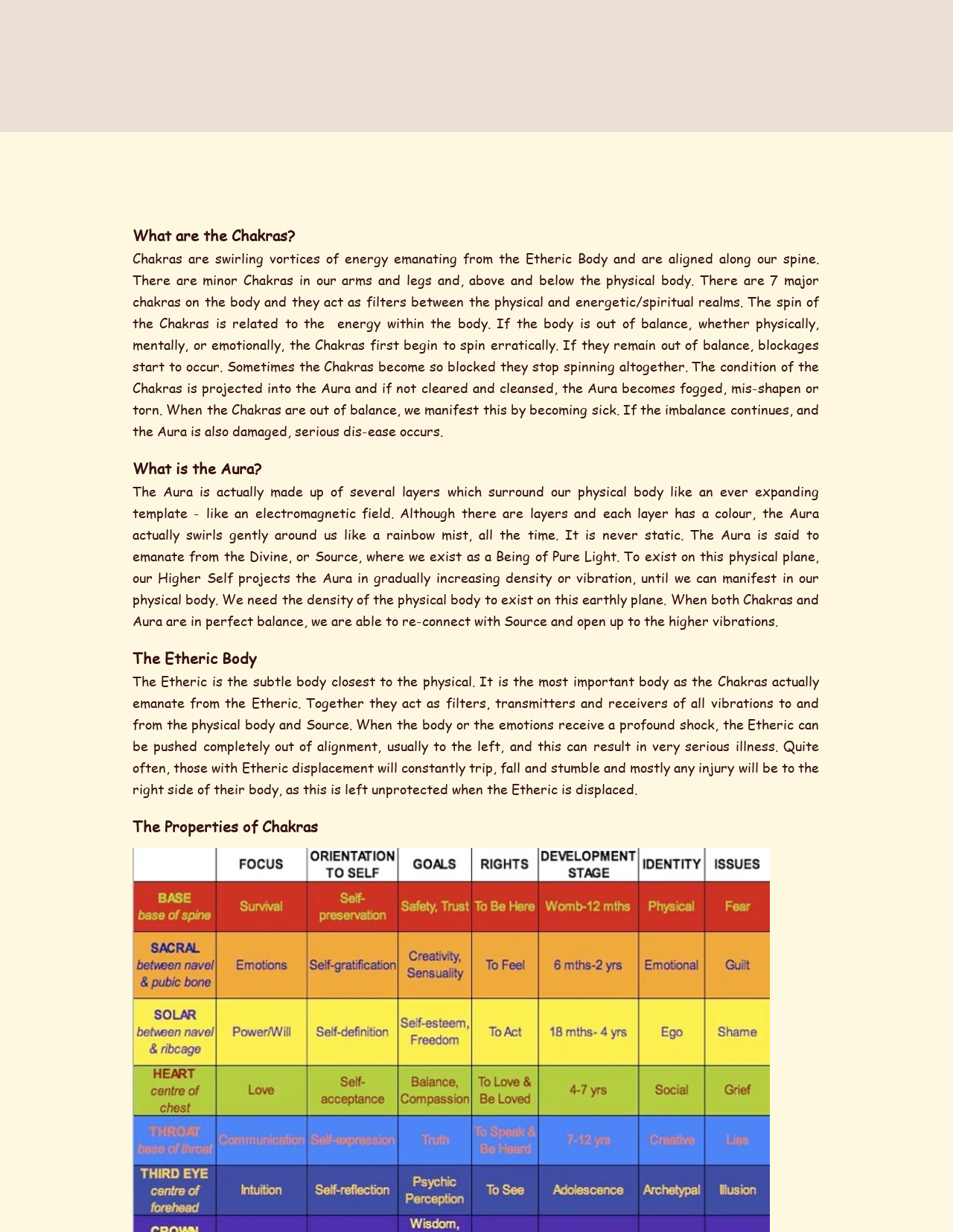What is the Aura?
We need a detailed and meticulous answer to the question.

The answer can be found in the StaticText element that explains what the Aura is. It states that 'The Aura is actually made up of several layers which surround our physical body like an ever expanding template - like an electromagnetic field.'